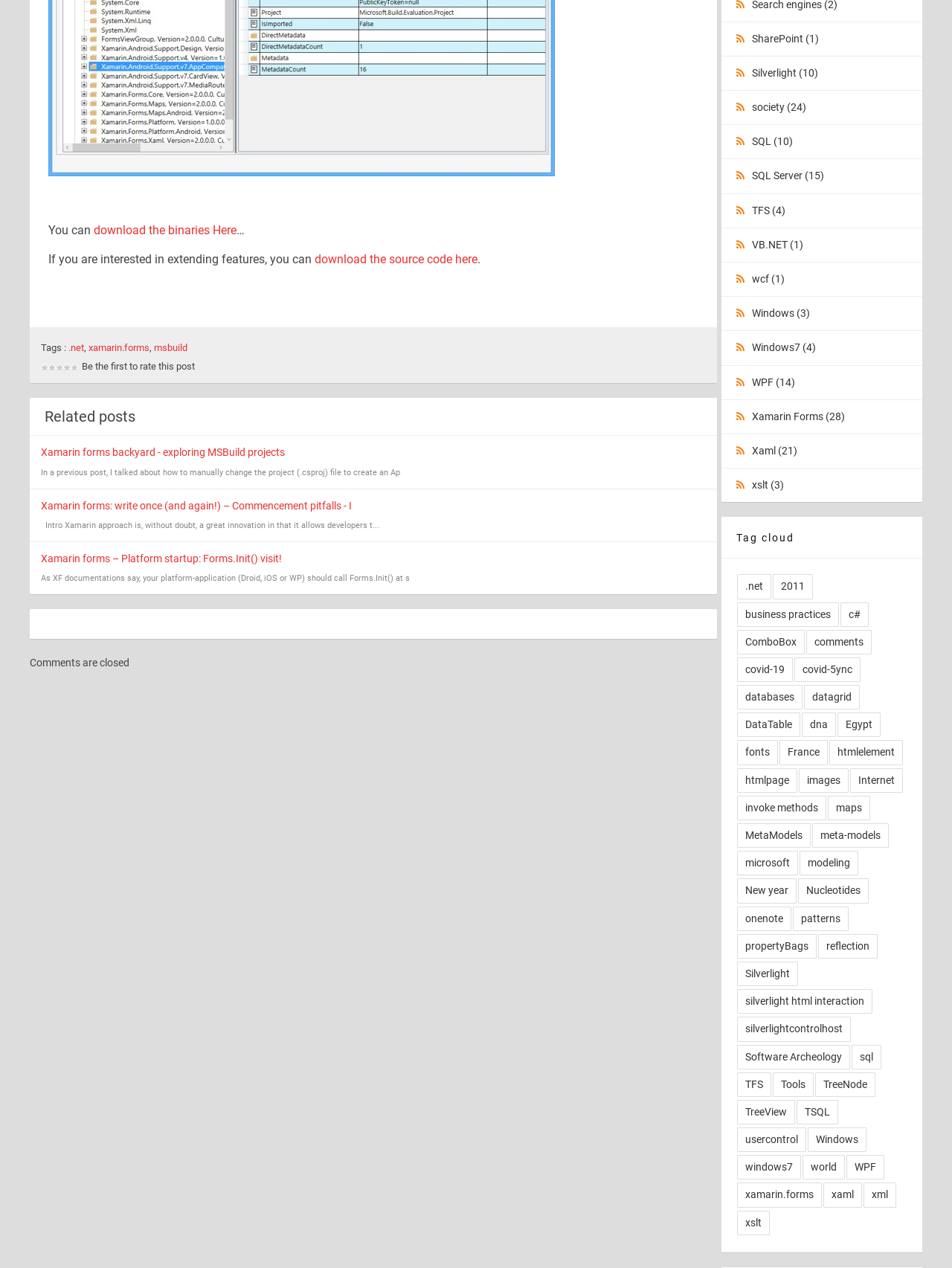Provide a brief response to the question below using one word or phrase:
What is the purpose of Forms.Init()?

platform startup